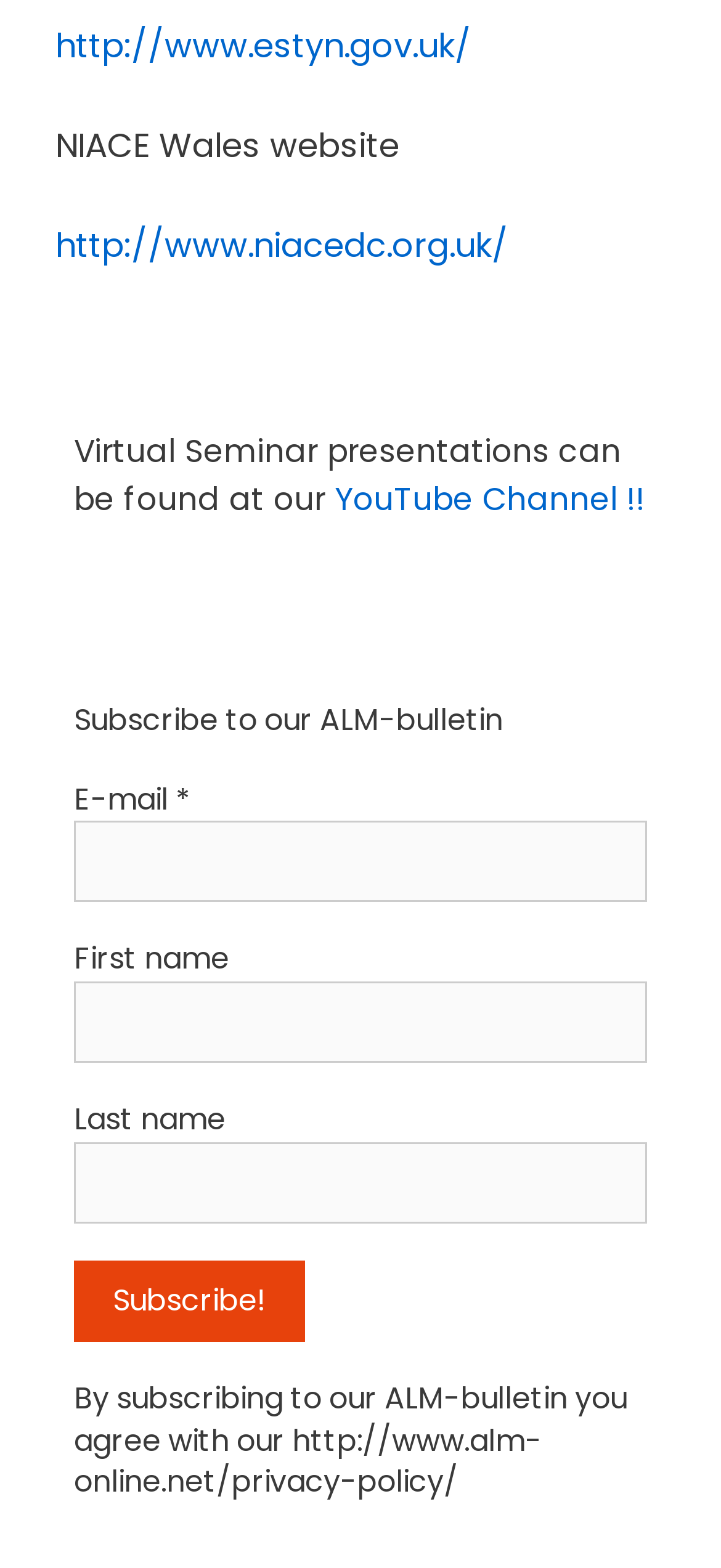Highlight the bounding box of the UI element that corresponds to this description: "value="Subscribe!"".

[0.103, 0.804, 0.423, 0.856]